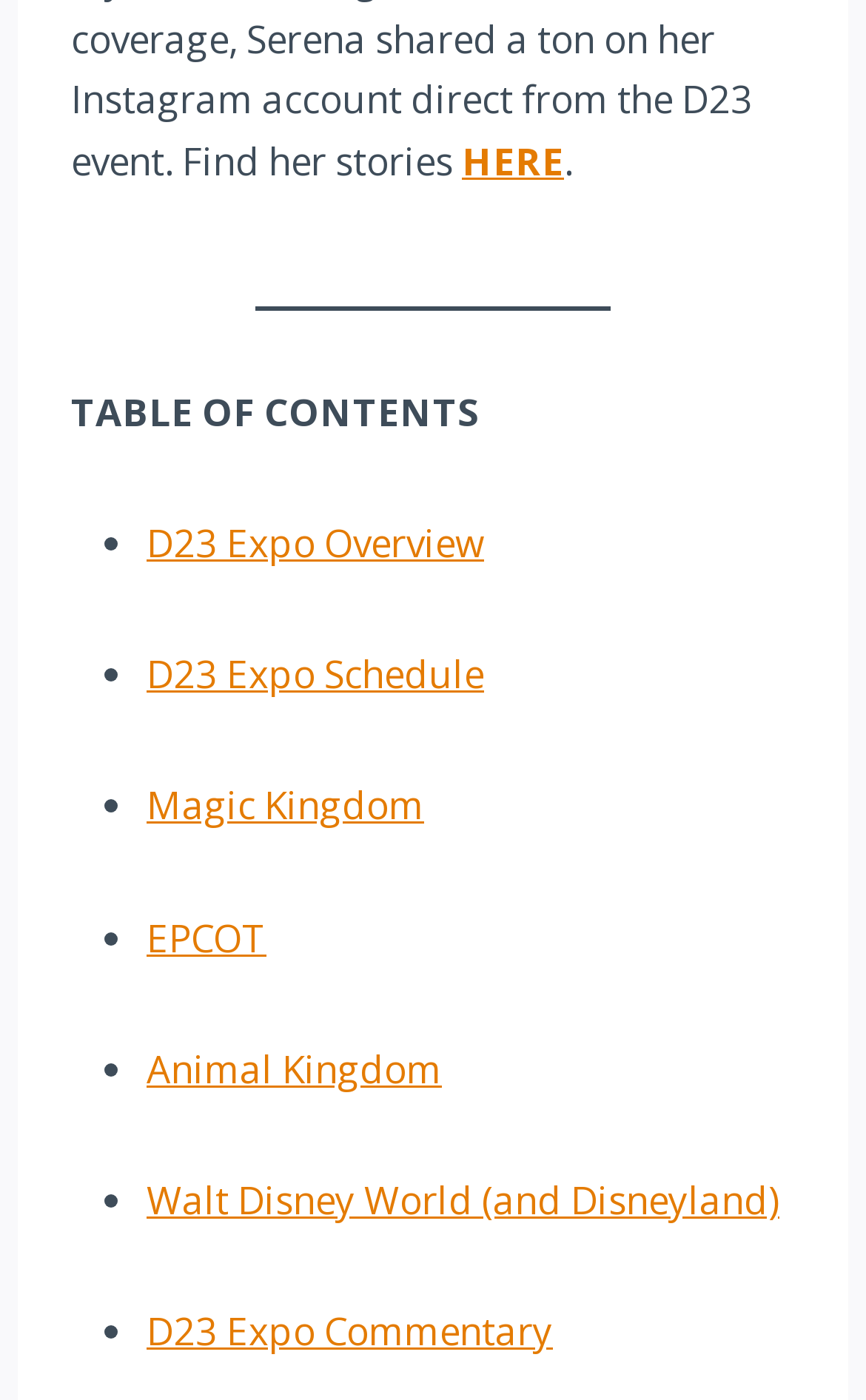Locate the bounding box coordinates of the area that needs to be clicked to fulfill the following instruction: "go to Magic Kingdom". The coordinates should be in the format of four float numbers between 0 and 1, namely [left, top, right, bottom].

[0.169, 0.557, 0.49, 0.594]